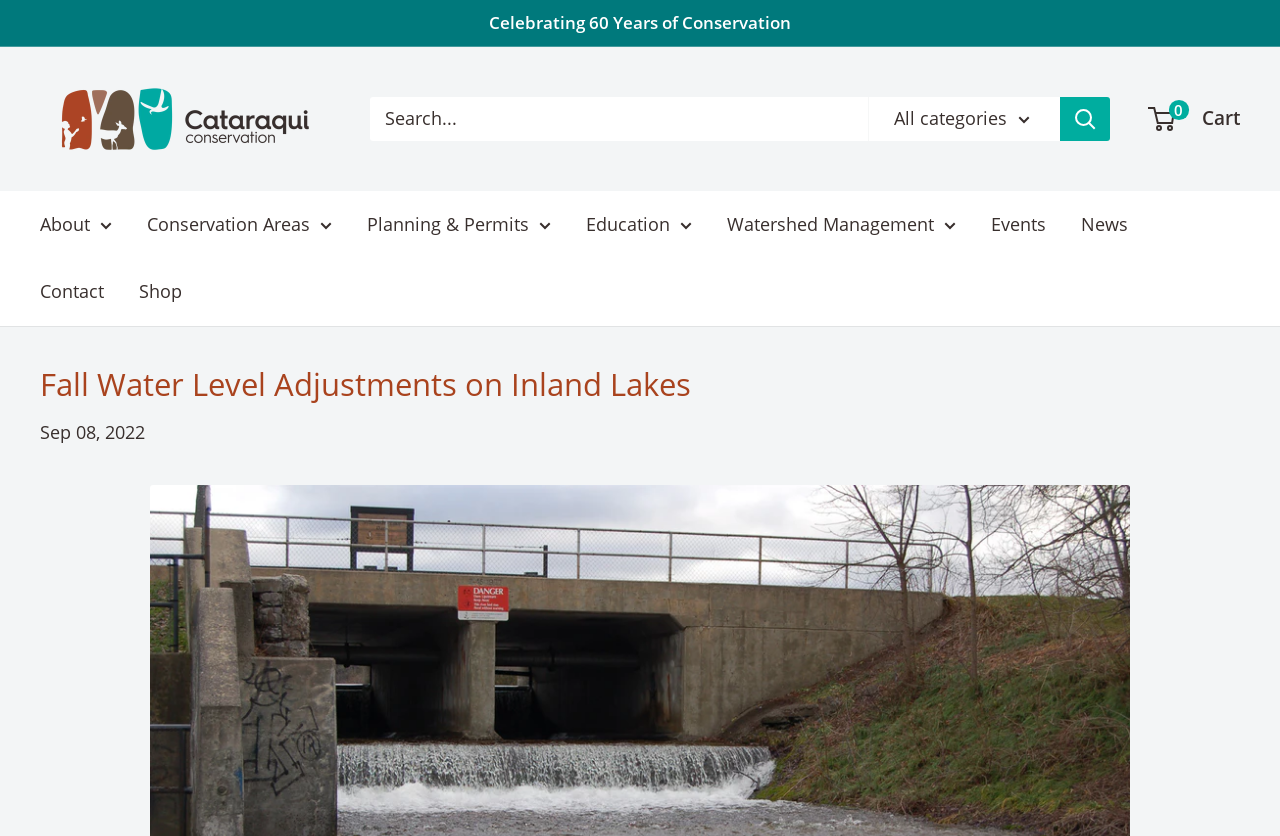Please find the bounding box for the following UI element description. Provide the coordinates in (top-left x, top-left y, bottom-right x, bottom-right y) format, with values between 0 and 1: parent_node: All categories aria-label="Search"

[0.828, 0.116, 0.867, 0.168]